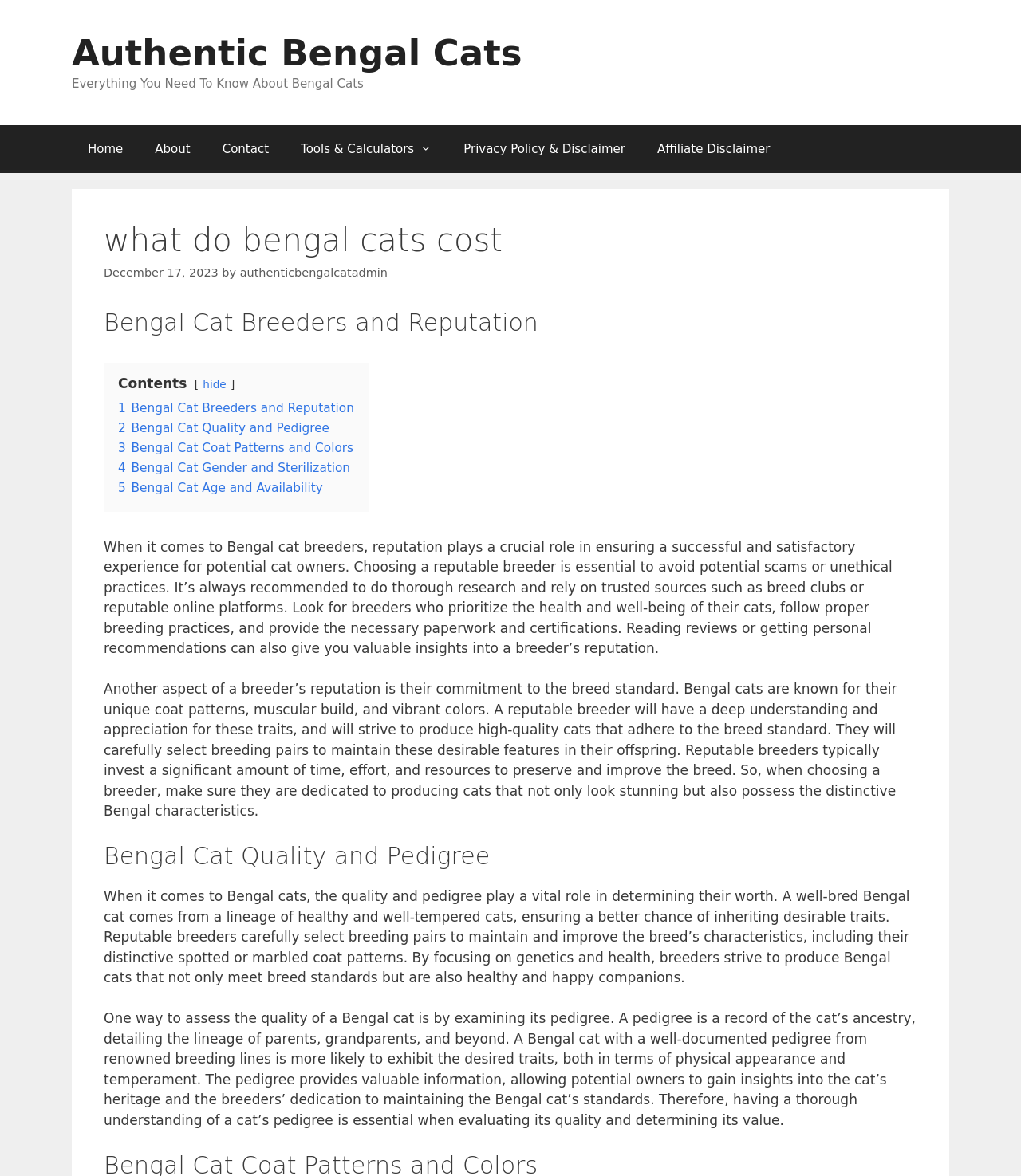What is the purpose of a breeder's commitment to the breed standard?
Analyze the image and deliver a detailed answer to the question.

A breeder's commitment to the breed standard is to produce high-quality cats that not only look stunning but also possess the distinctive Bengal characteristics. This involves carefully selecting breeding pairs to maintain and improve the breed's characteristics, including their distinctive spotted or marbled coat patterns.